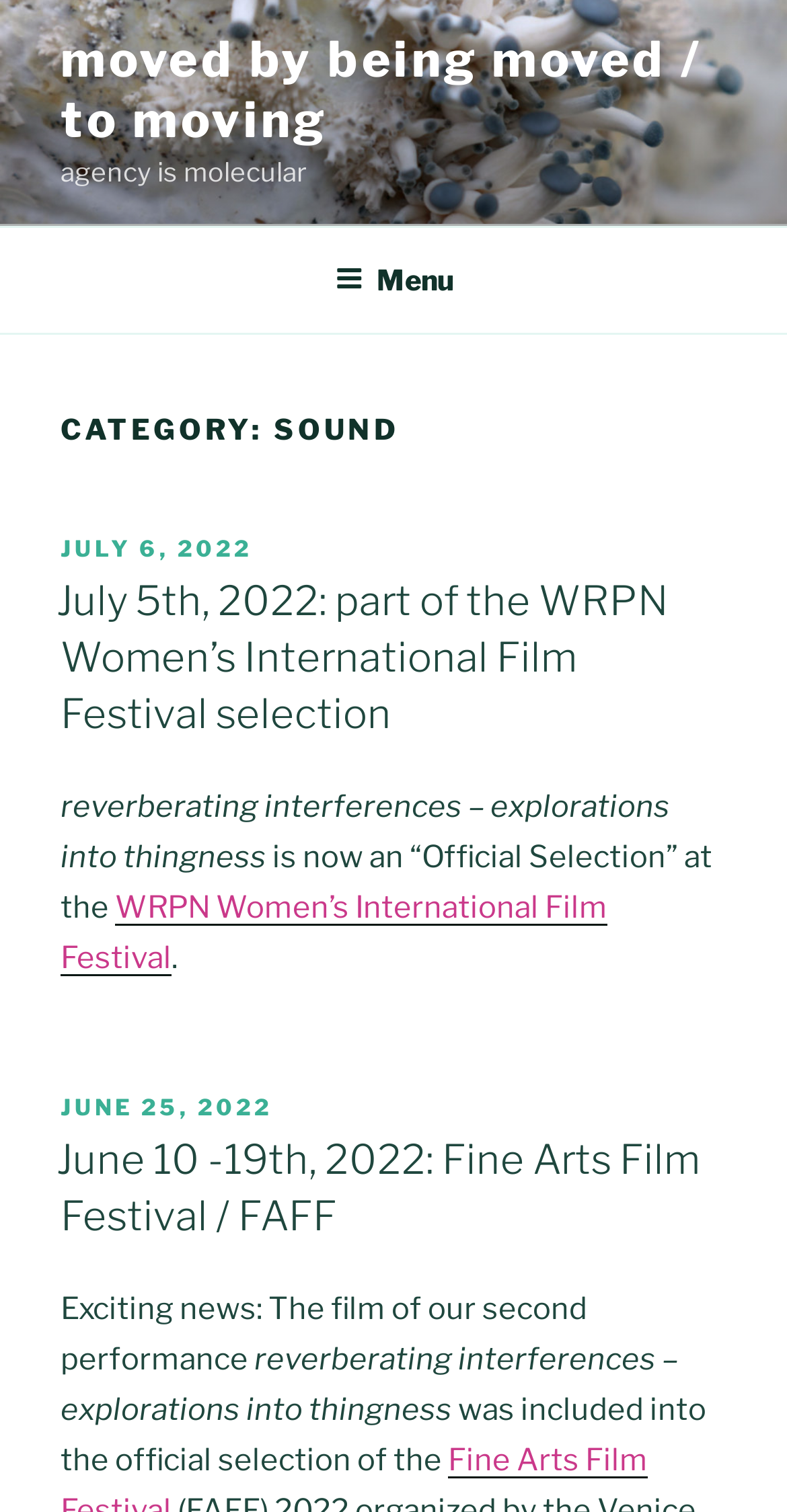What festival is mentioned in the second post?
Based on the image, respond with a single word or phrase.

Fine Arts Film Festival / FAFF